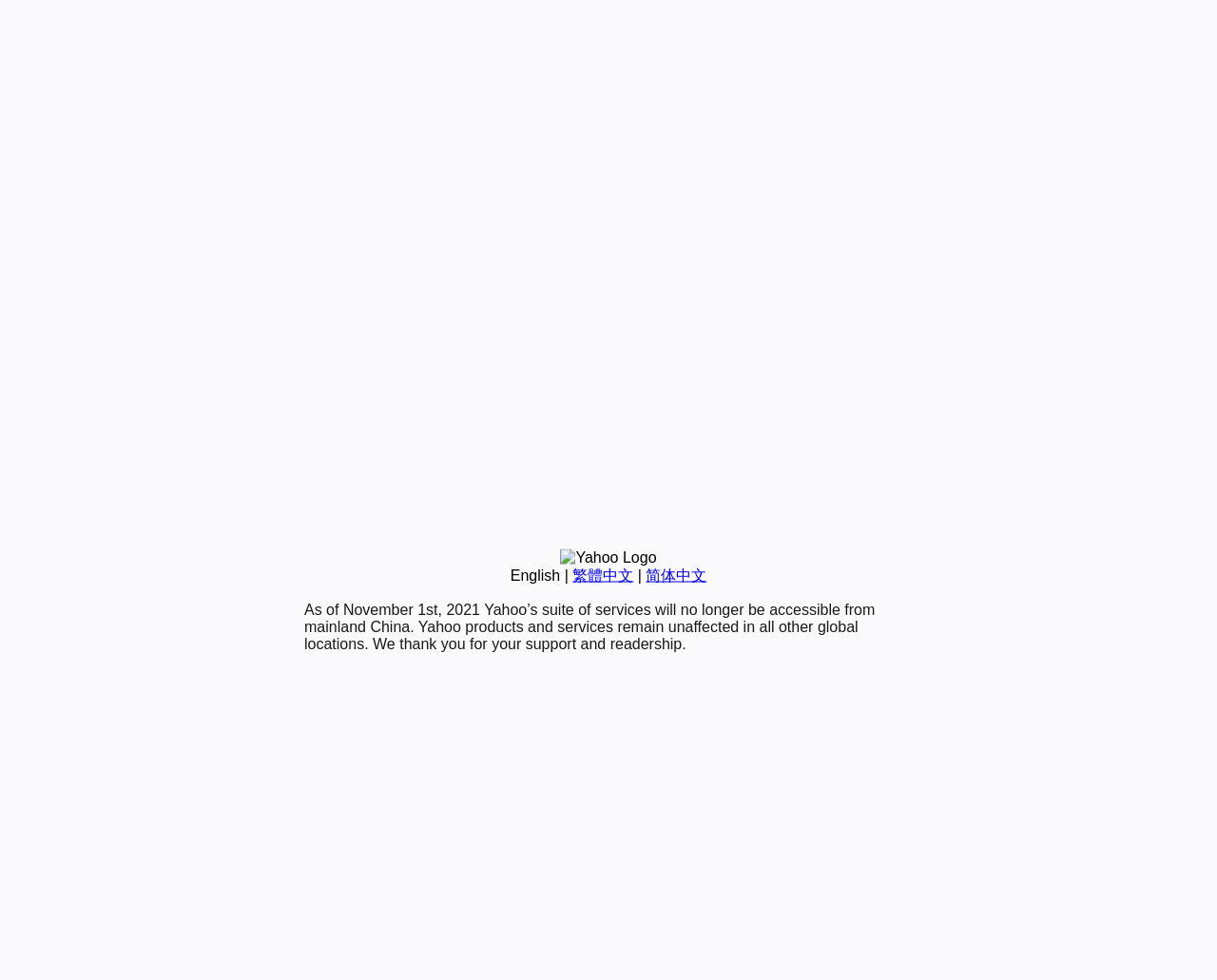Given the element description, predict the bounding box coordinates in the format (top-left x, top-left y, bottom-right x, bottom-right y), using floating point numbers between 0 and 1: English

[0.419, 0.579, 0.46, 0.595]